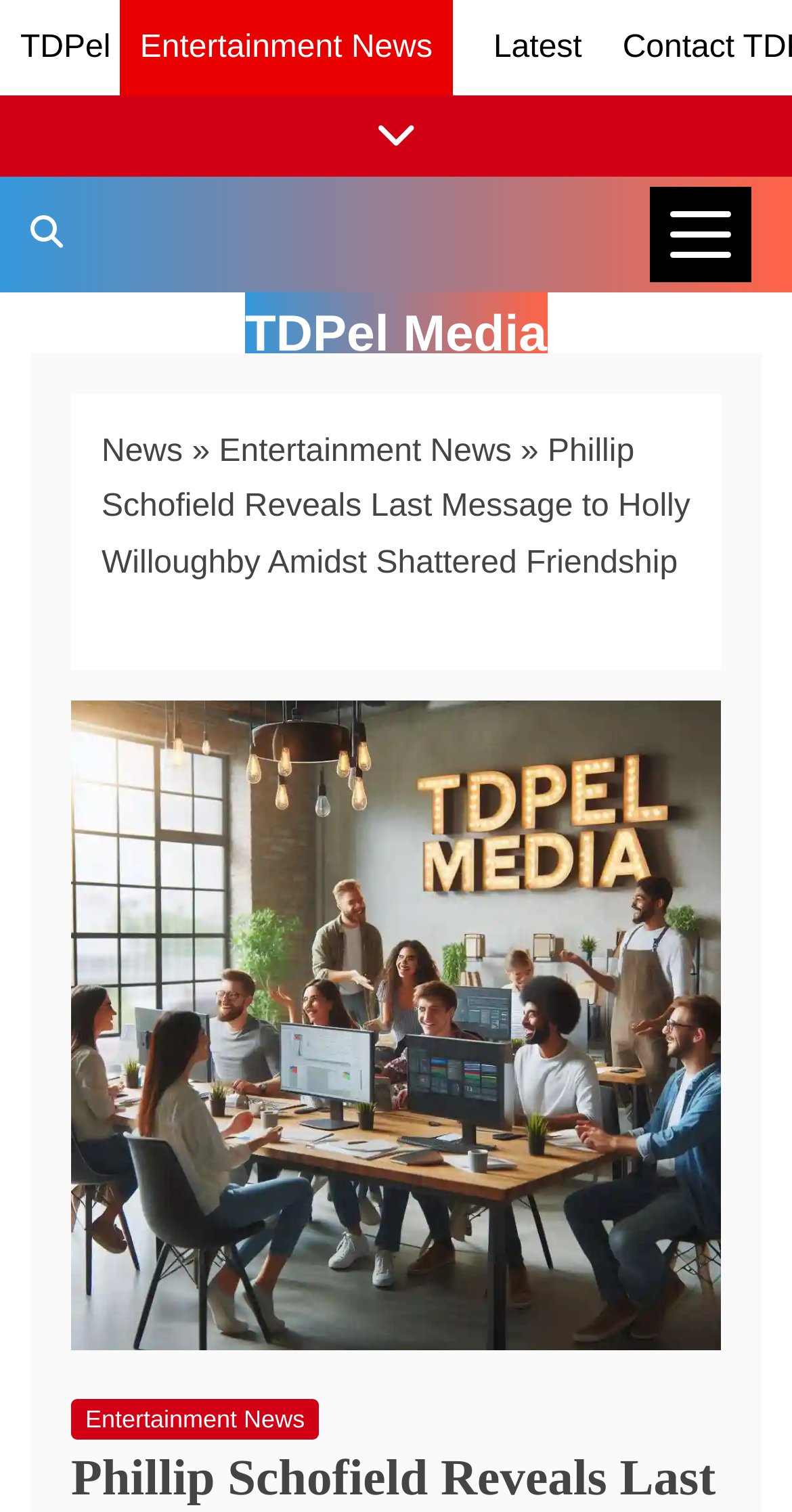Offer a thorough description of the webpage.

The webpage is an article about Phillip Schofield's last message to his former best friend and This Morning co-host, Holly Willoughby. At the top left, there is a link to "TDPel" and a link to "Latest" at the top right. Below these links, there is a button labeled "News Categories" that is not expanded. To the left of this button, there is a link to "Search TDPel Media".

The main content of the webpage is divided into two sections. On the left, there is a navigation menu labeled "breadcrumbs" that shows the article's category hierarchy. The menu starts with "News", followed by "»", then "Entertainment News", and finally the title of the article "Phillip Schofield Reveals Last Message to Holly Willoughby Amidst Shattered Friendship". 

On the right side of the navigation menu, there is a large image related to the article, which takes up most of the page's width. Below the image, there is a link to "Entertainment News" again. The article's title is also displayed above the image, in a smaller font size.